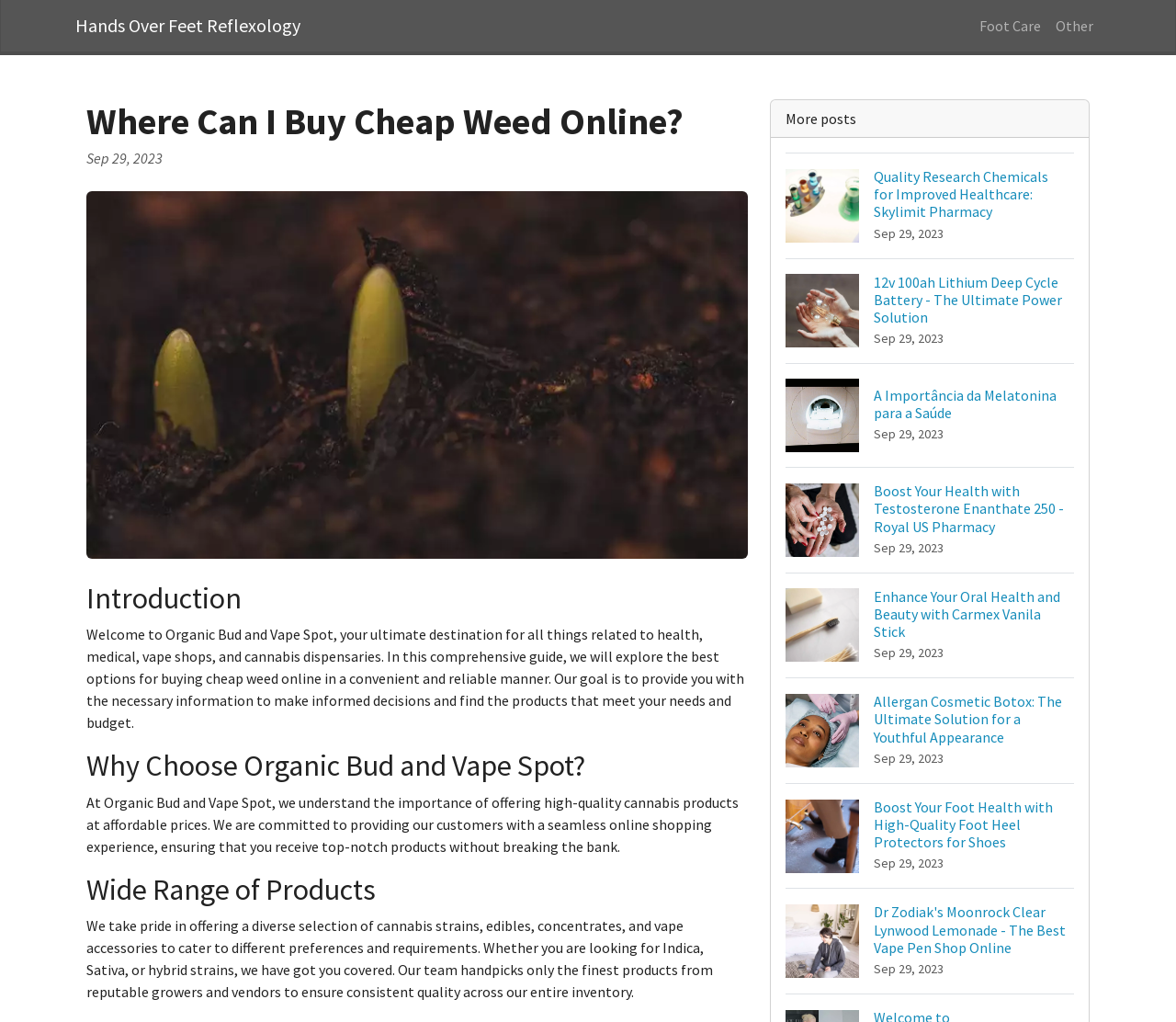Locate the bounding box coordinates of the clickable area needed to fulfill the instruction: "Explore the wide range of products offered".

[0.073, 0.853, 0.636, 0.888]